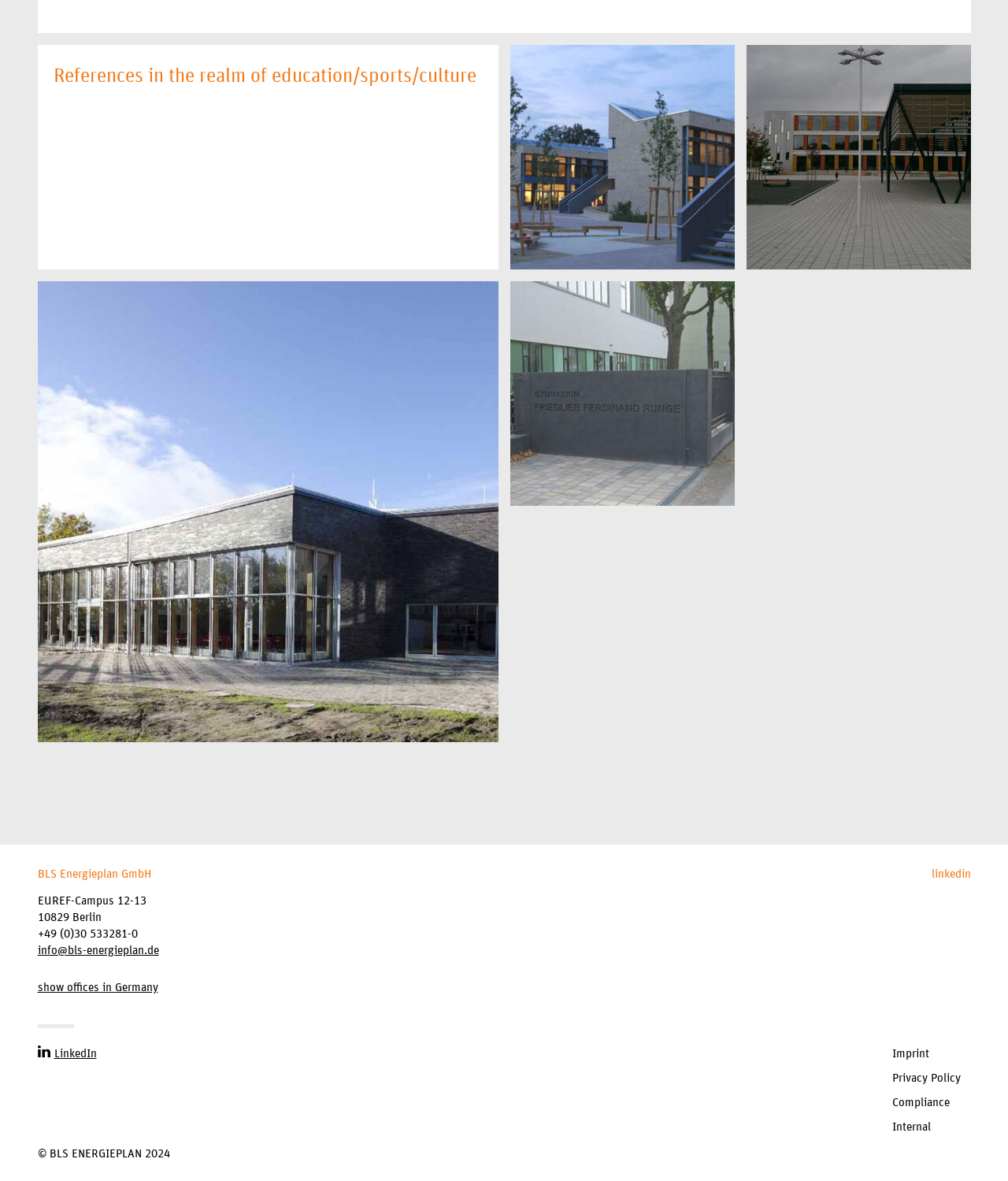Determine the bounding box coordinates for the HTML element mentioned in the following description: "Privacy Policy". The coordinates should be a list of four floats ranging from 0 to 1, represented as [left, top, right, bottom].

[0.885, 0.908, 0.963, 0.918]